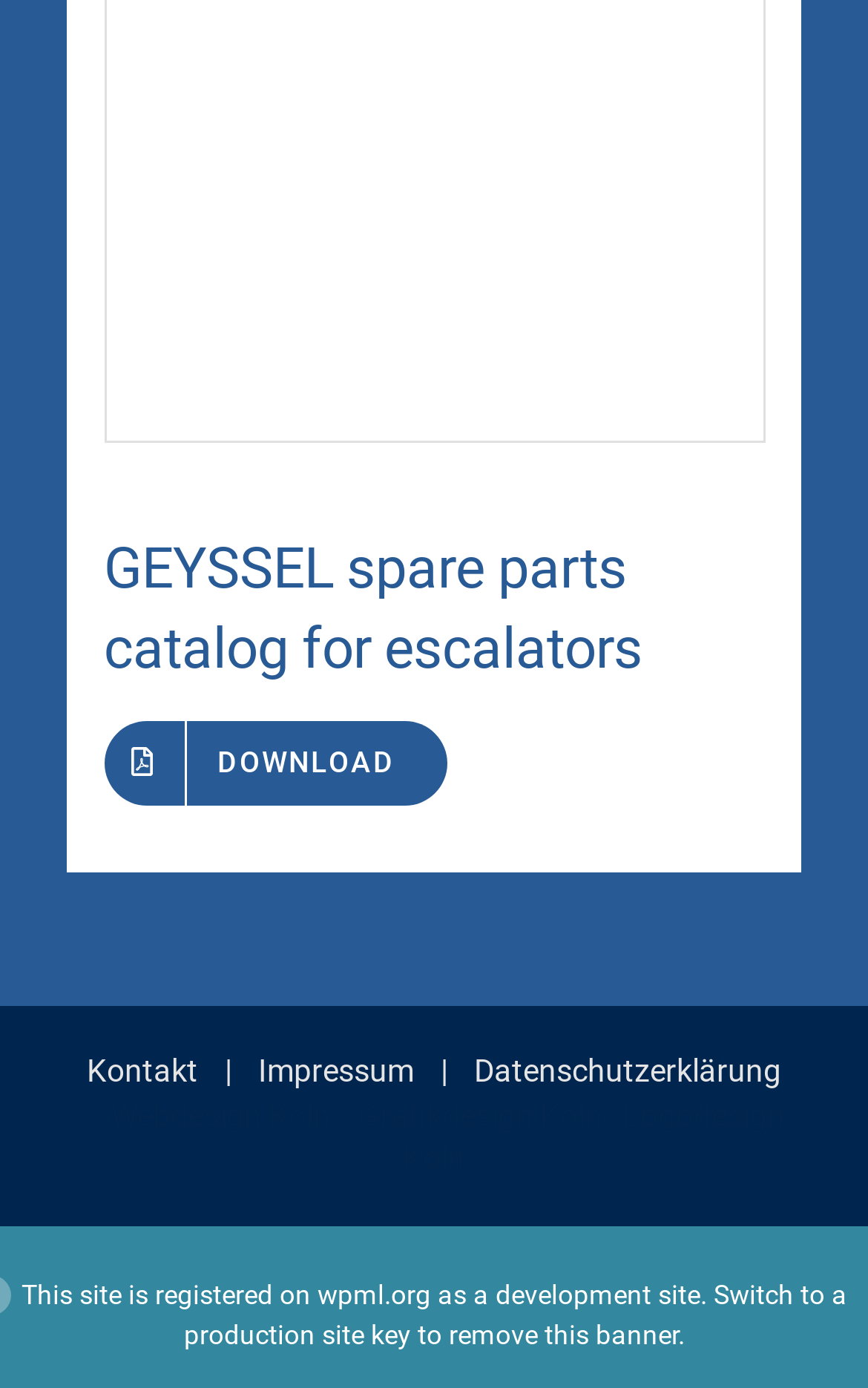Identify the bounding box coordinates of the clickable region necessary to fulfill the following instruction: "contact us". The bounding box coordinates should be four float numbers between 0 and 1, i.e., [left, top, right, bottom].

[0.1, 0.758, 0.228, 0.784]